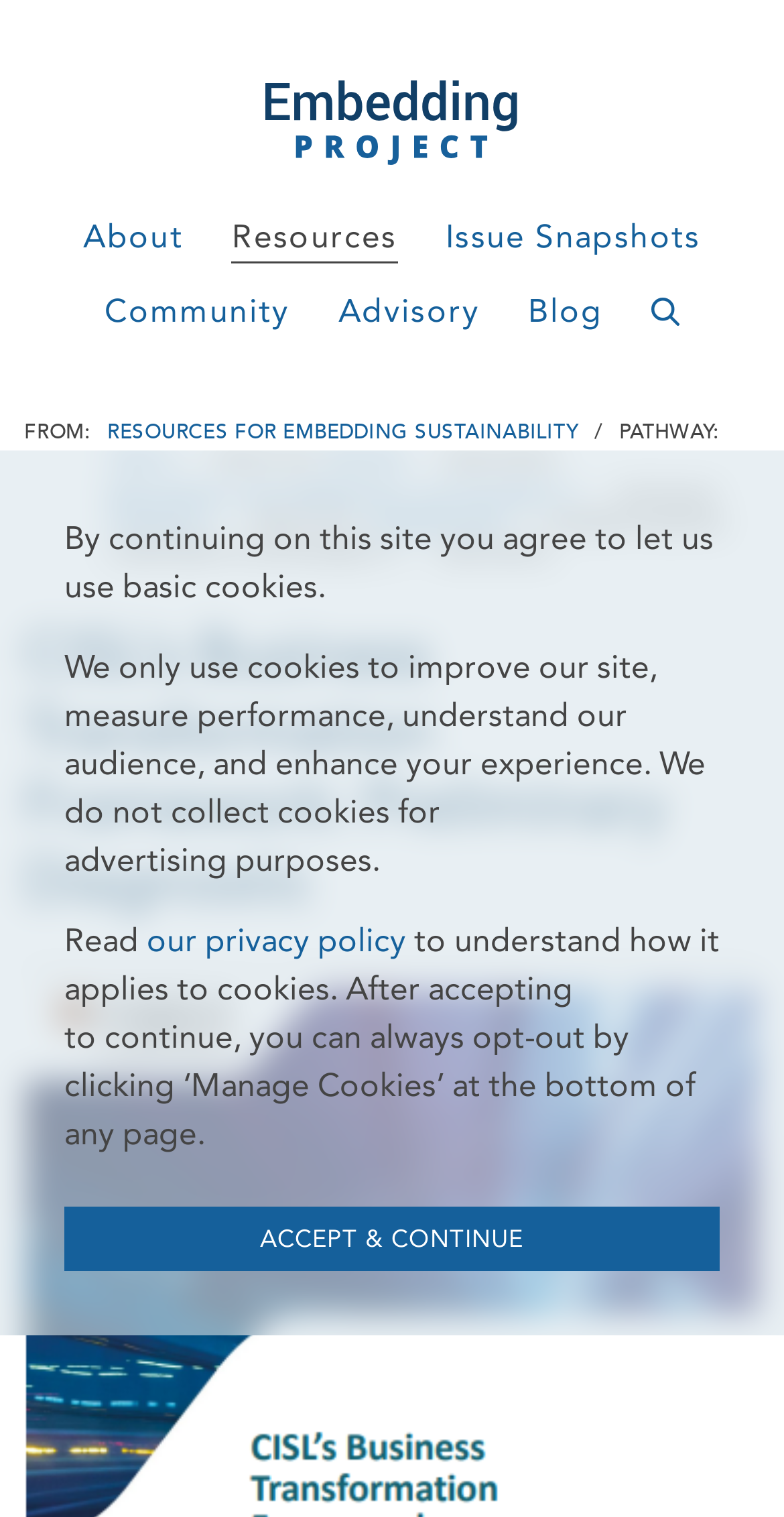What is the title of the preliminary diagnostic resource?
Please provide a comprehensive answer to the question based on the webpage screenshot.

The title of the preliminary diagnostic resource can be found in the main heading of the webpage, which is 'CISL’s Business Transformation Framework: Preliminary Diagnostic'.